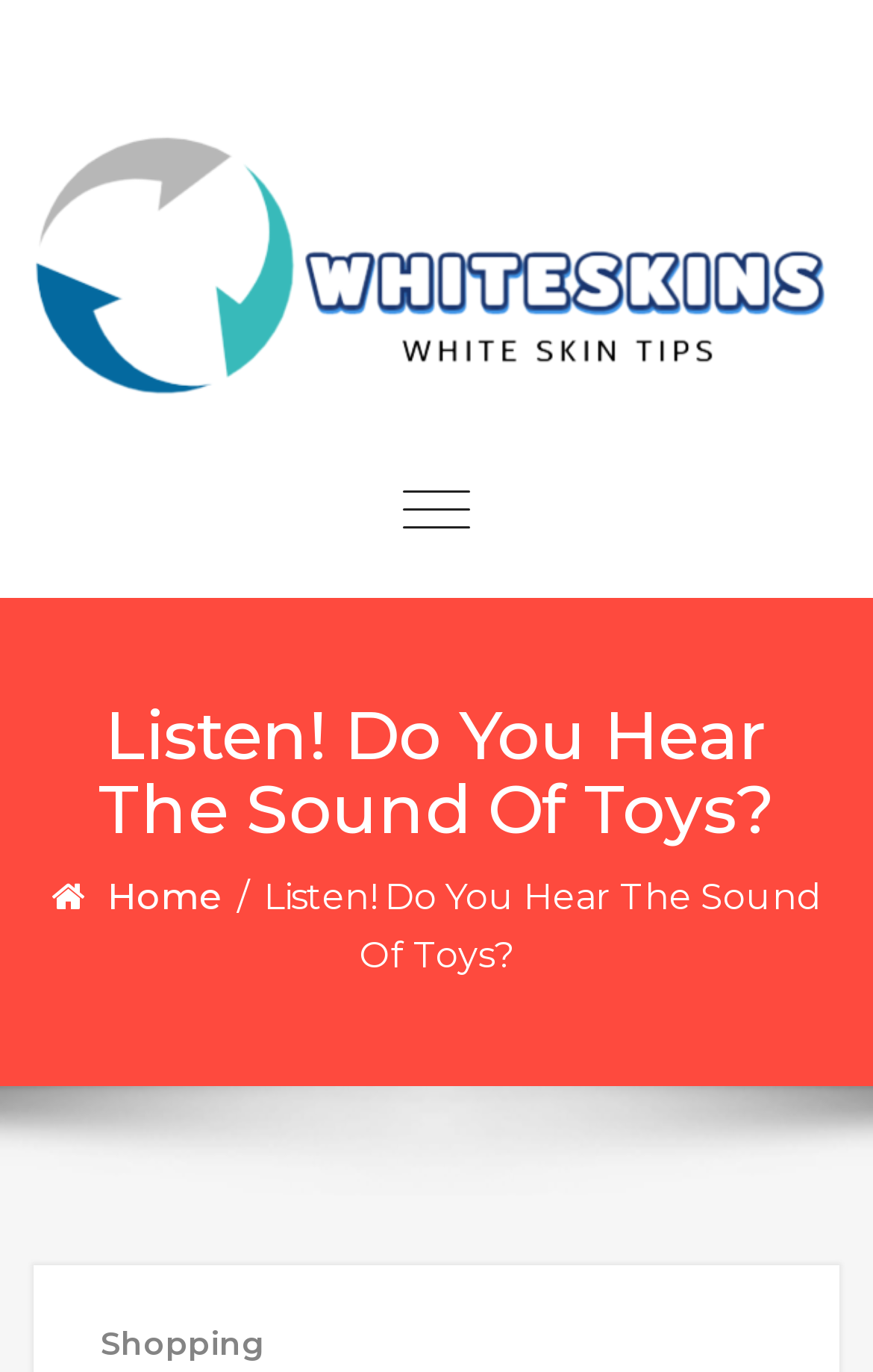Use a single word or phrase to answer the question:
How many navigation links are there?

2